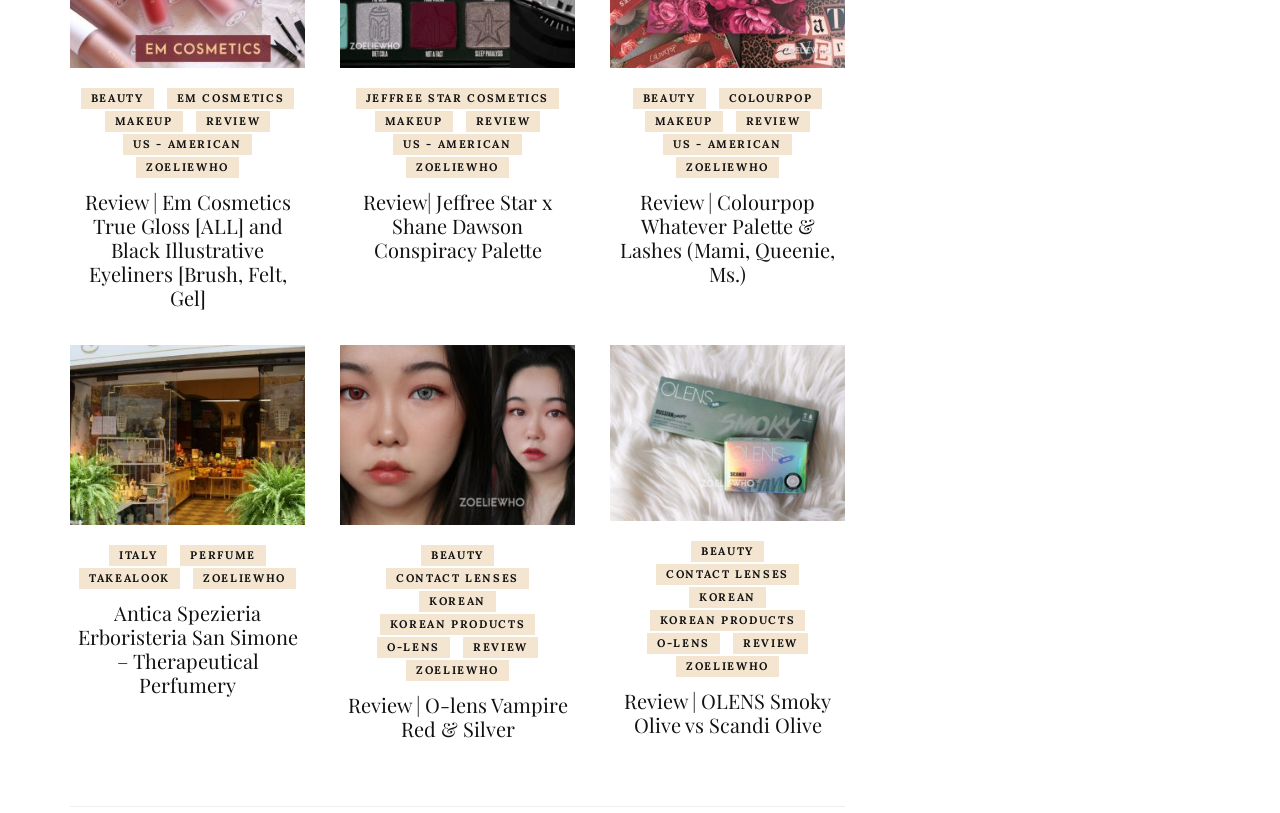Please provide a one-word or phrase answer to the question: 
How many headers are on the webpage?

3